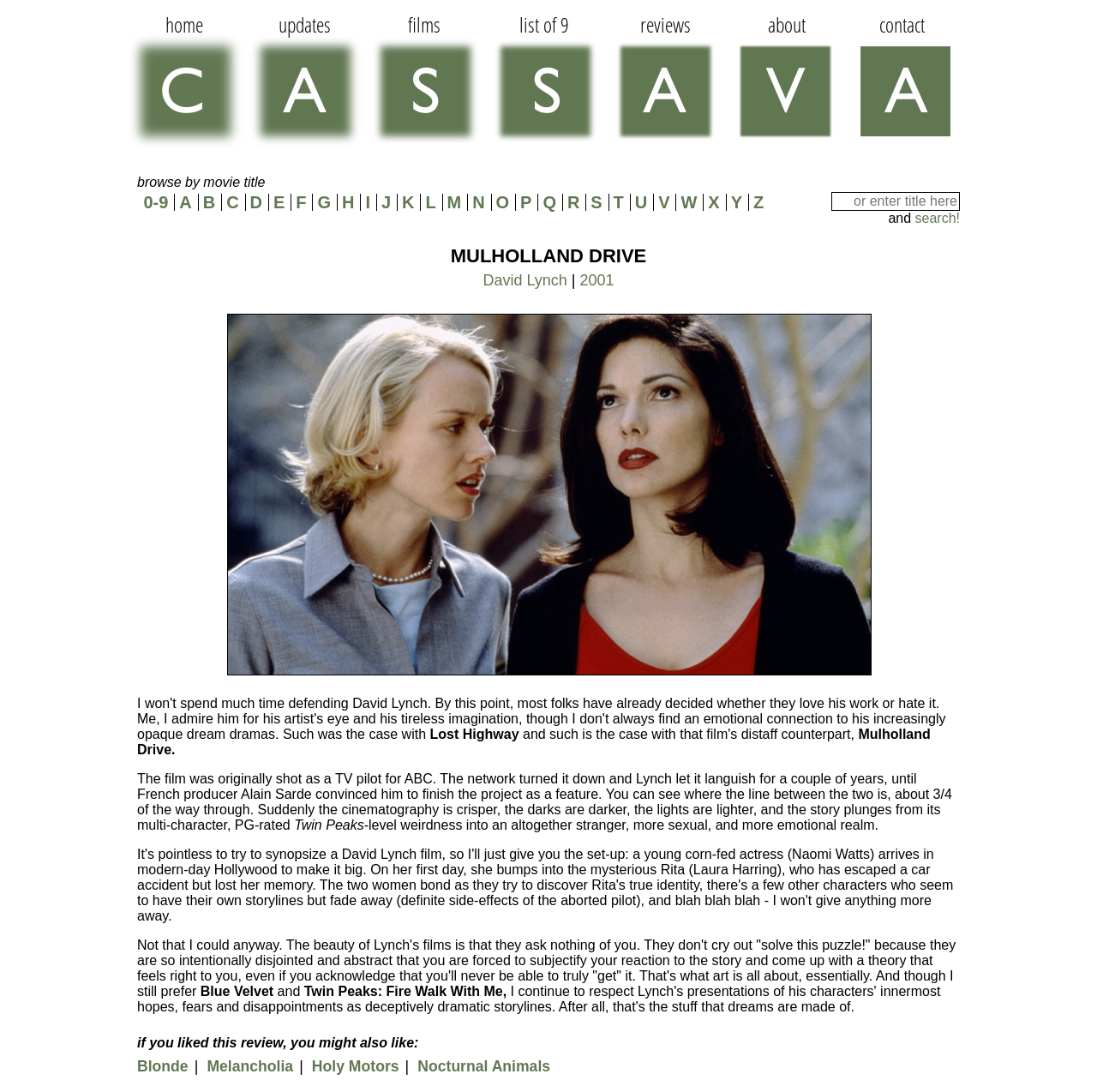What is the genre of the movie reviewed on this page?
Offer a detailed and full explanation in response to the question.

I inferred the answer by reading the text in the article section, which describes the movie as 'stranger, more sexual, and more emotional' and mentions its connection to 'Twin Peaks', suggesting that it belongs to the surreal genre.